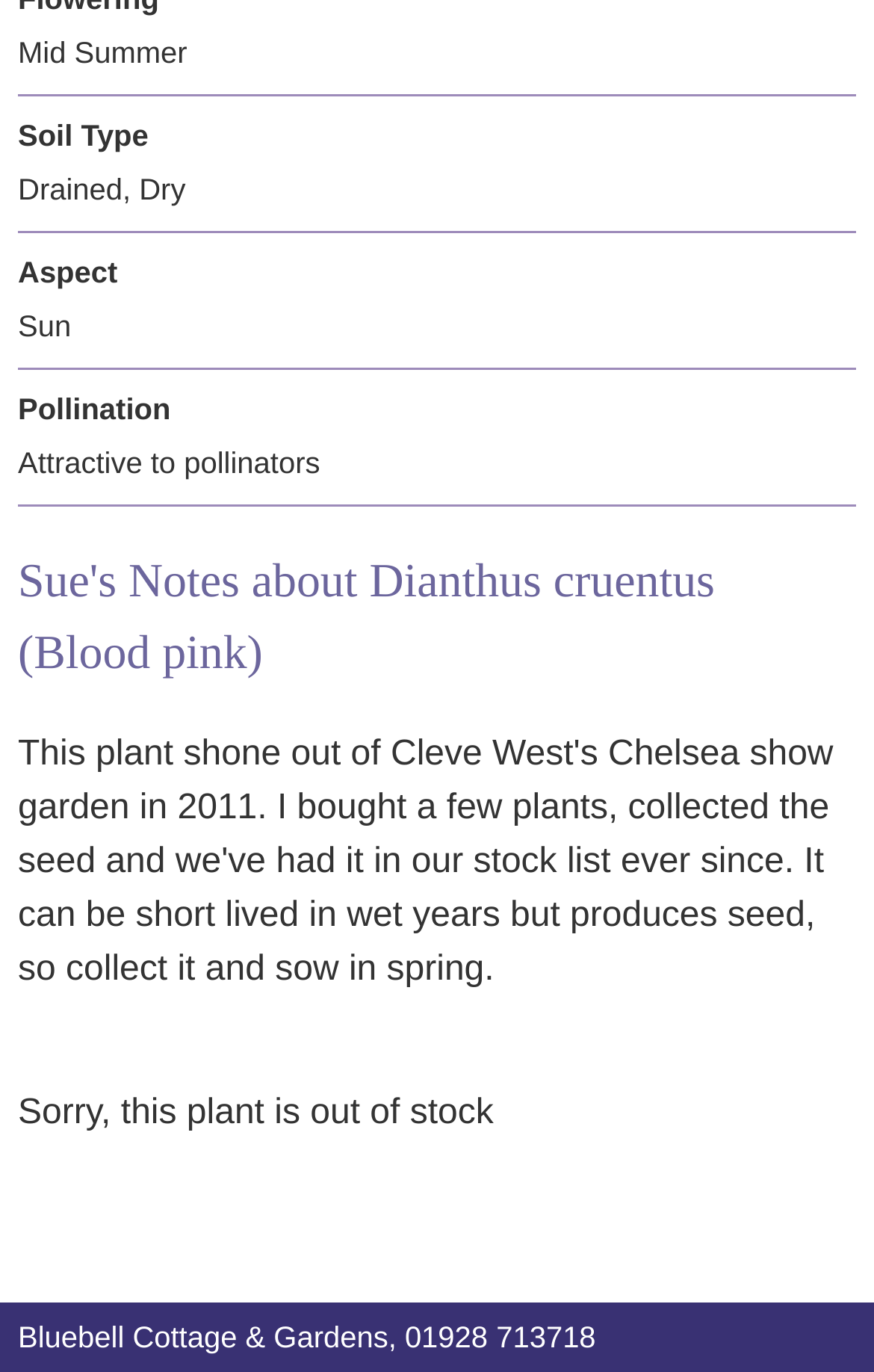Please give a one-word or short phrase response to the following question: 
What is the name of the plant?

Dianthus cruentus